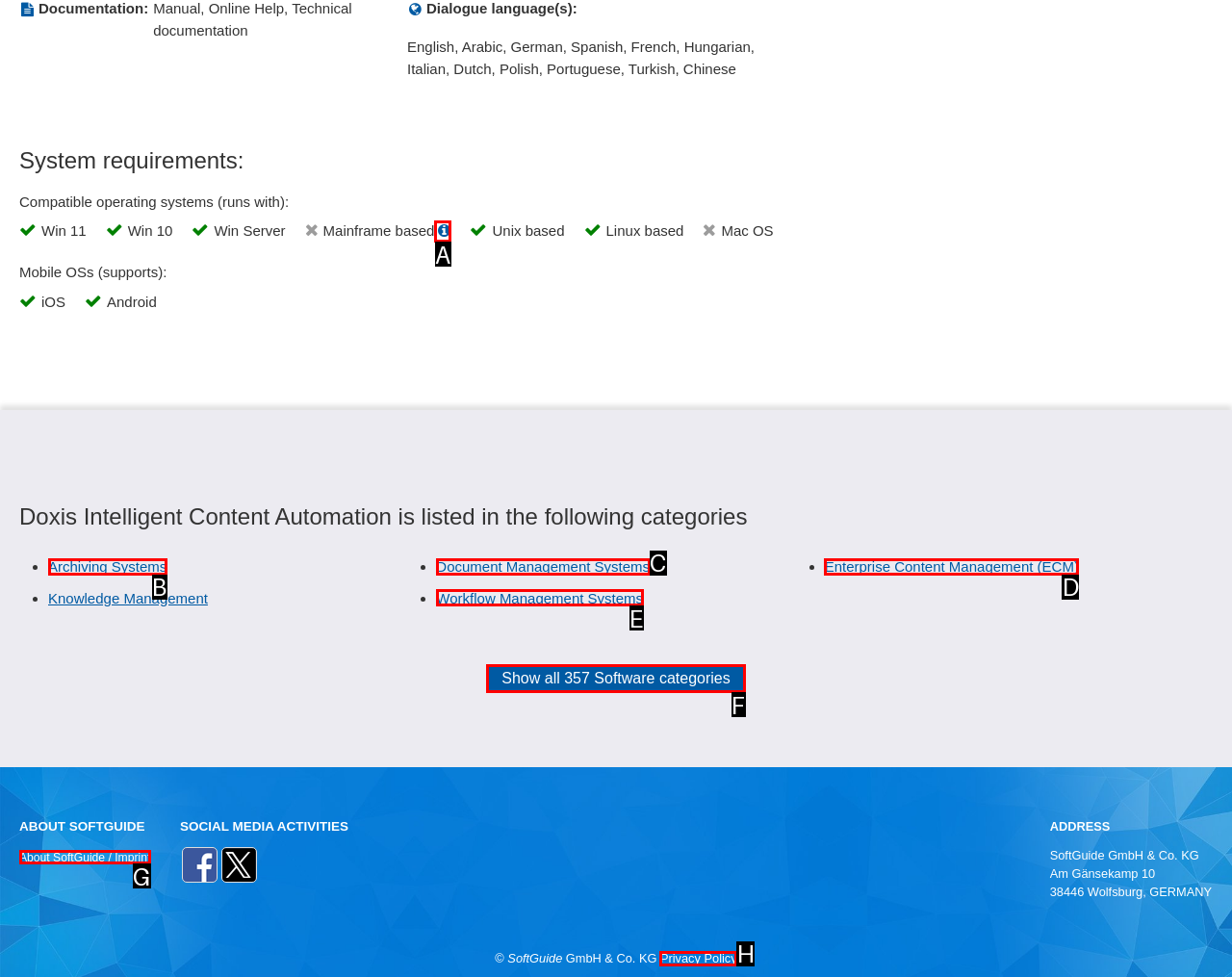Among the marked elements in the screenshot, which letter corresponds to the UI element needed for the task: Show all 357 Software categories?

F